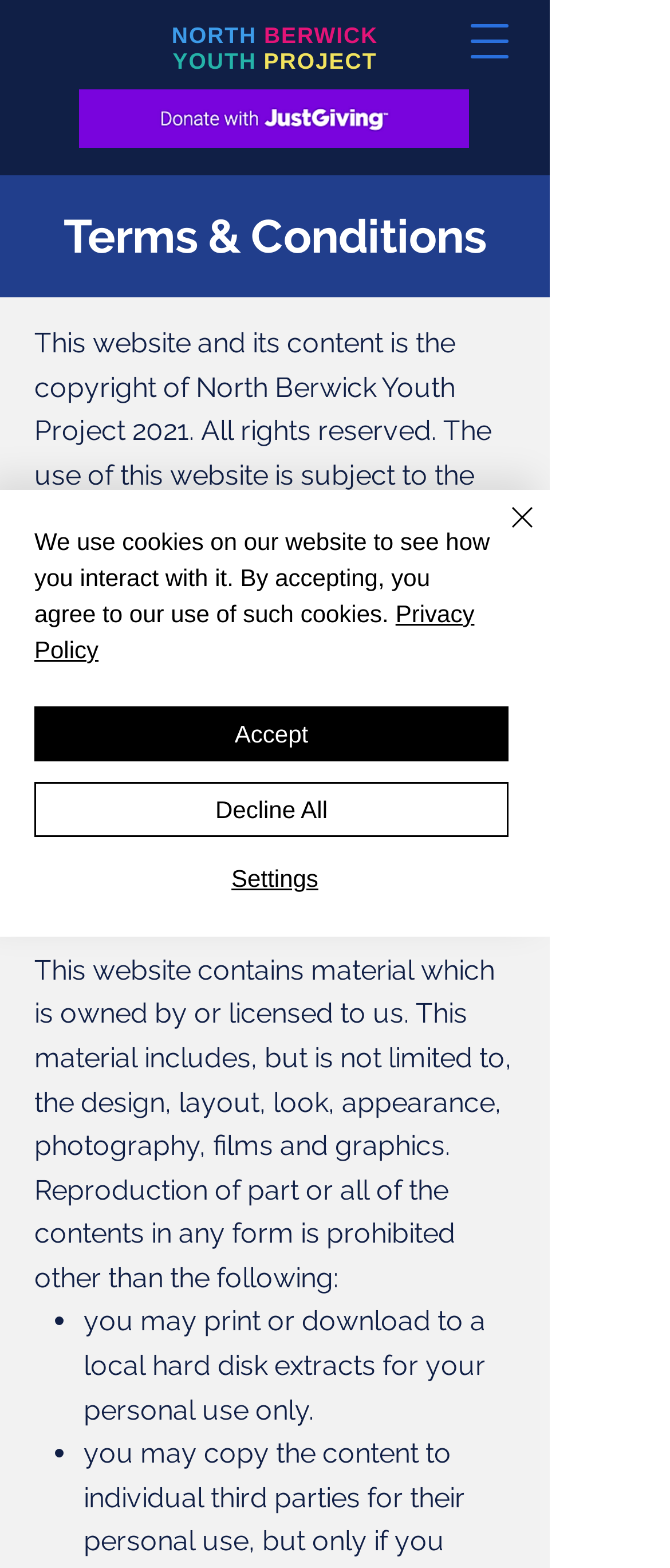Using the provided element description, identify the bounding box coordinates as (top-left x, top-left y, bottom-right x, bottom-right y). Ensure all values are between 0 and 1. Description: Settings

[0.056, 0.549, 0.764, 0.571]